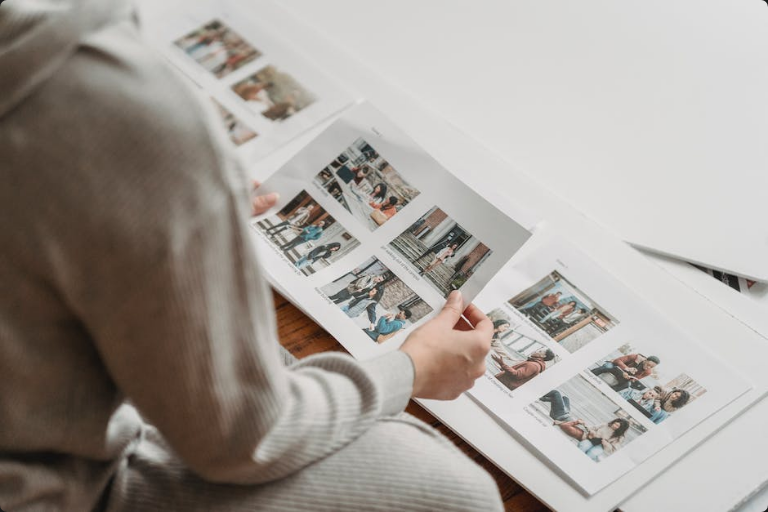Create a detailed narrative of what is happening in the image.

In a cozy, softly lit environment, a person clad in a light-colored sweater sits cross-legged on a wooden floor, intently viewing a collection of printed photographs spread out before them. The images depict various candid moments featuring multiple individuals engaged in joyful activities, showcasing diverse settings that may include gatherings and outdoor scenes. The backdrop is minimalistic, characterized by a clean white surface, which enhances the focus on the photographs. This relatable scene captures the essence of reminiscing over cherished memories, highlighting the personal connection one has with physical photographs in a digital age.